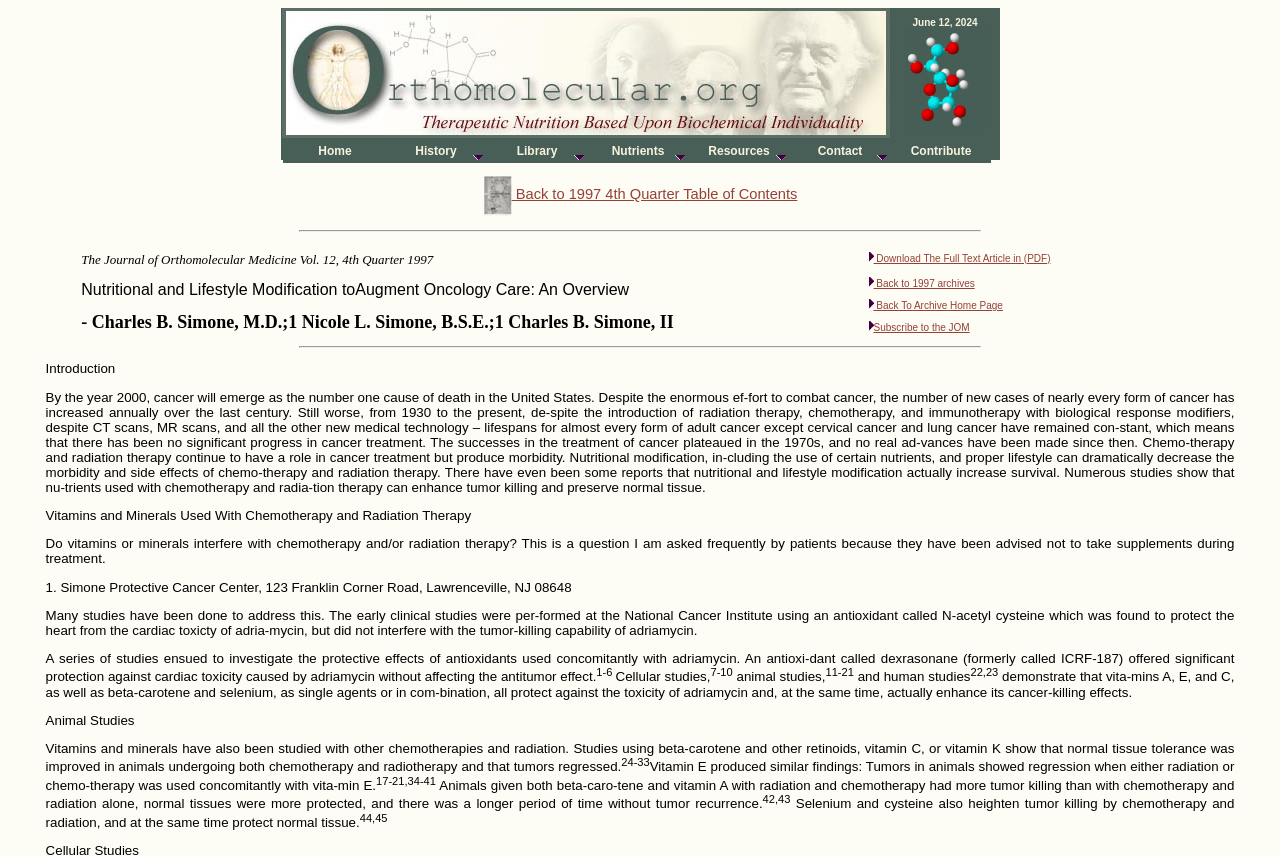What is the name of the journal where the article is published?
Look at the screenshot and respond with one word or a short phrase.

The Journal of Orthomolecular Medicine